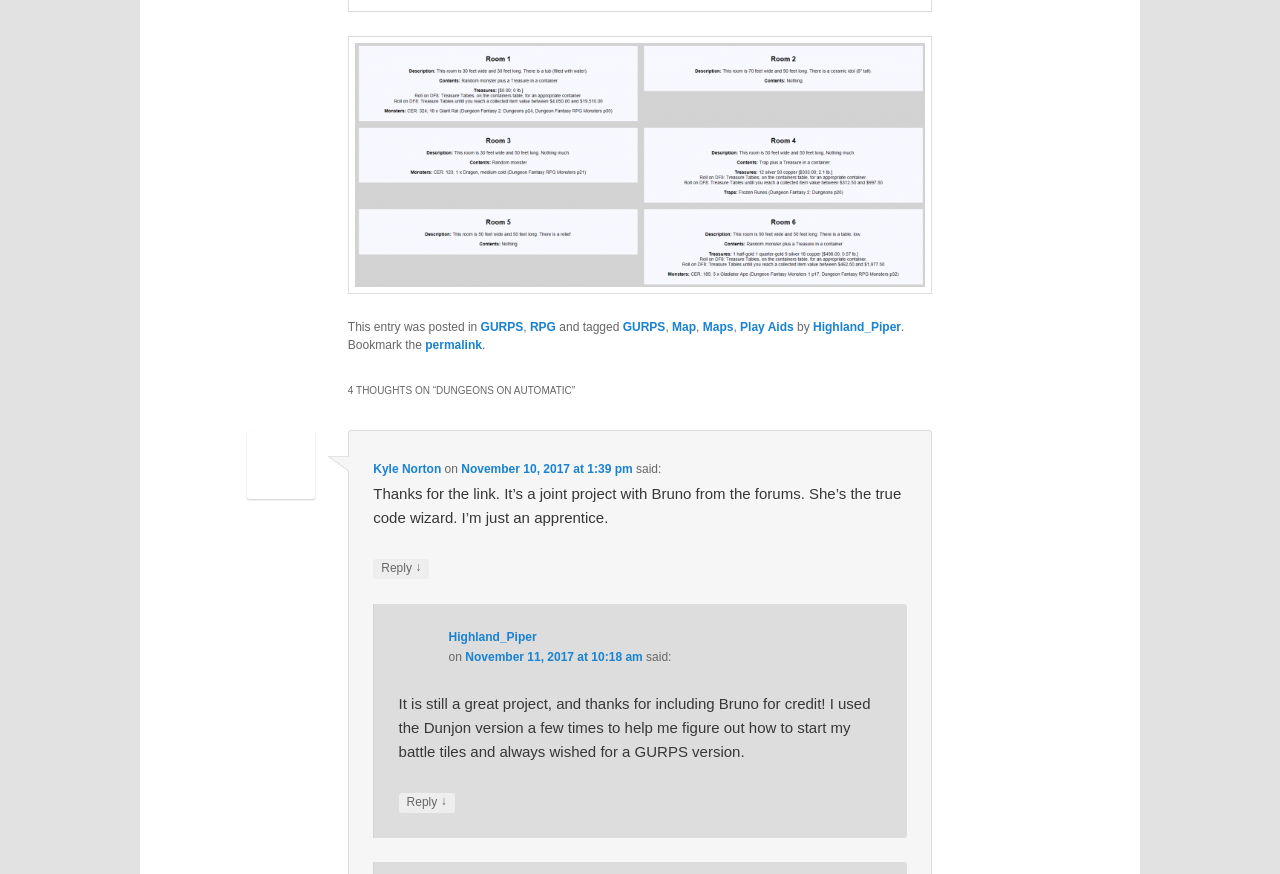Please find the bounding box coordinates of the element that needs to be clicked to perform the following instruction: "Click on the link to view the Maps page". The bounding box coordinates should be four float numbers between 0 and 1, represented as [left, top, right, bottom].

[0.549, 0.366, 0.573, 0.382]